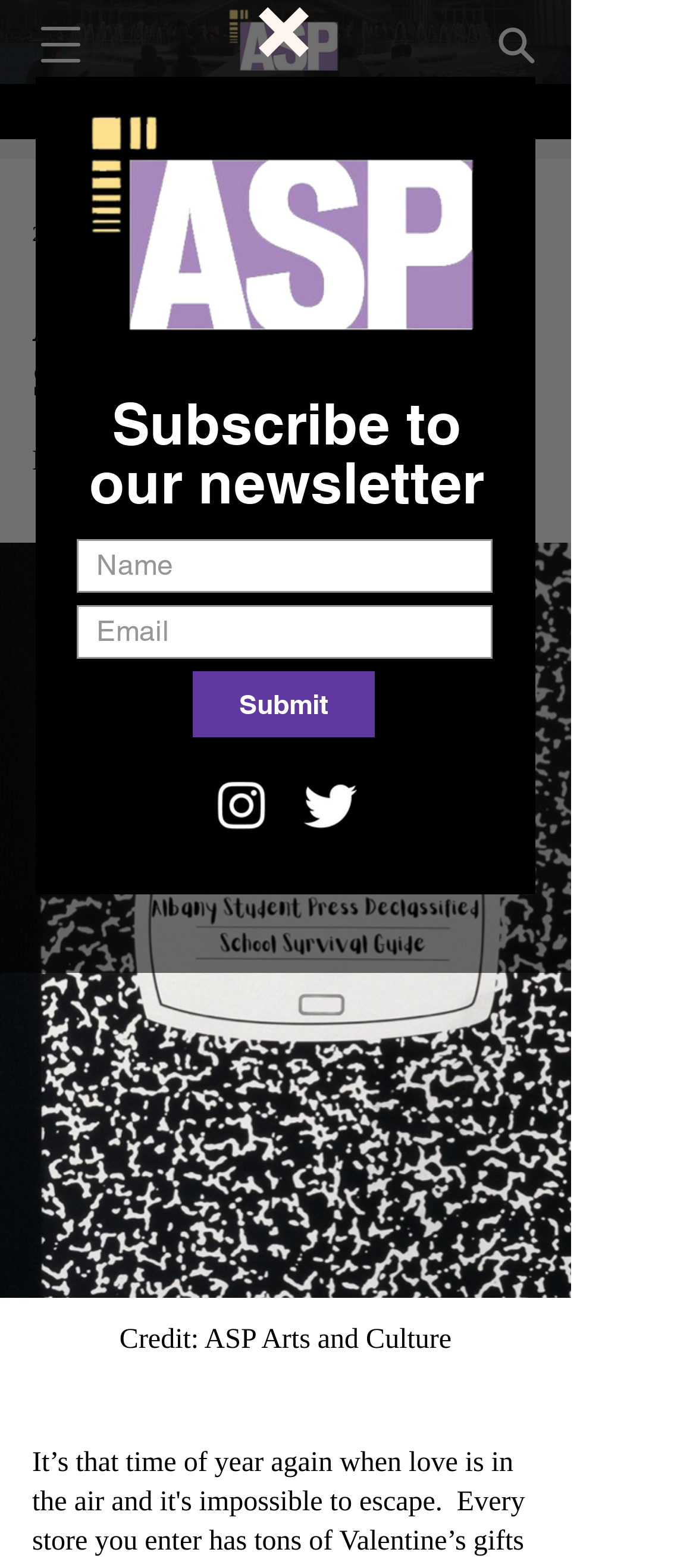Describe all significant elements and features of the webpage.

The webpage is about the "ASP Declassified, Singles Survival Guide" and appears to be a blog post or article. At the top left, there is a button to open the navigation menu. Next to it, there is a search link. Below these elements, a heading announces "NEW EDITIONS EVERY MONDAY" in a prominent position. 

To the right of the heading, there is a button labeled "More actions" with an accompanying image. Below the heading, the title "ASP Declassified, Singles Survival Guide" is displayed, followed by the author's name, "By: Shannon Crowley | February 14, 2022", and a credit line "Credit: ASP Arts and Culture". 

A large button occupies most of the width of the page, spanning from the left edge to the right edge, near the bottom. 

A dialog box is present, which contains an image, a heading that invites users to subscribe to a newsletter, a "Back to site" button, two required text boxes for name and email, a "Submit" button, and a social bar with links to Instagram and Twitter, each accompanied by an icon.